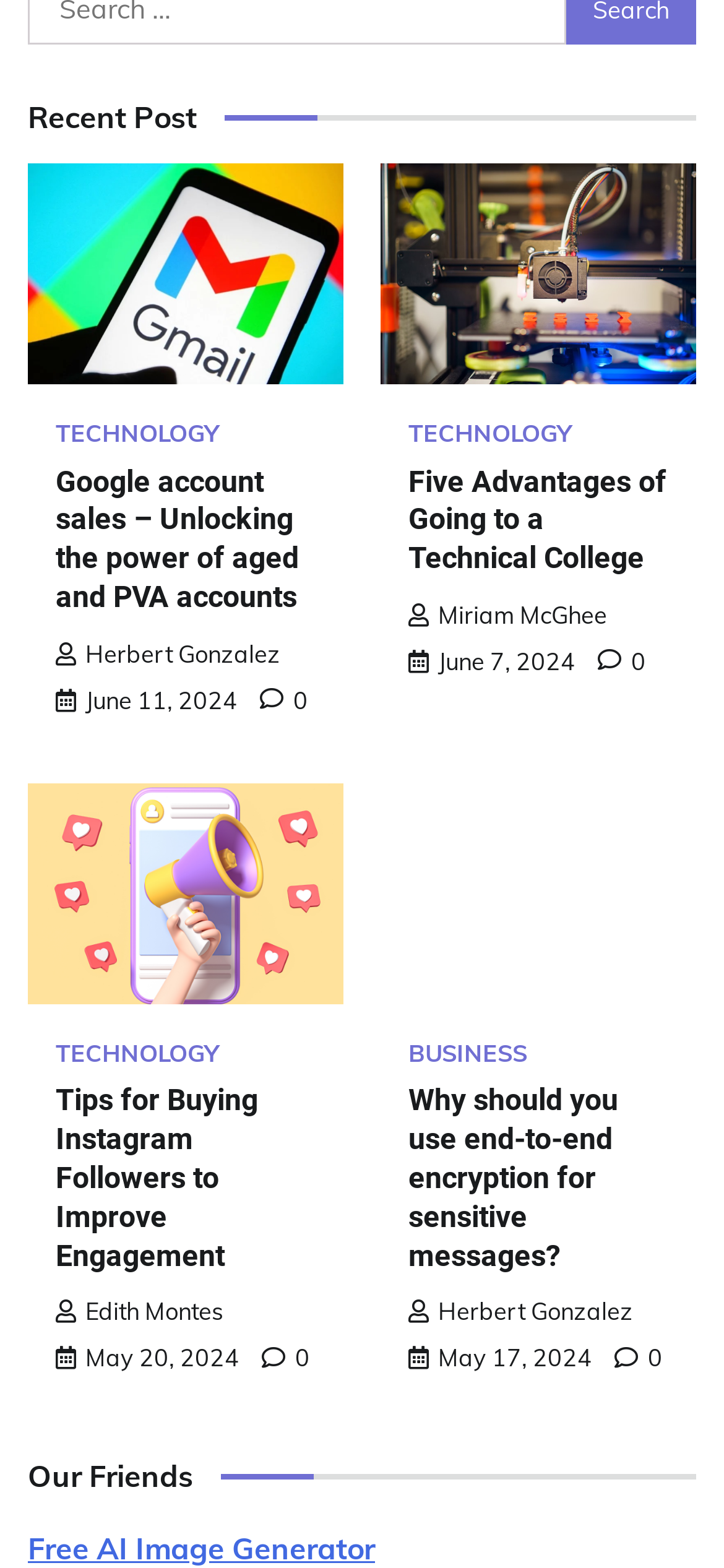Provide the bounding box coordinates of the UI element this sentence describes: "Herbert Gonzalez".

[0.077, 0.407, 0.387, 0.426]